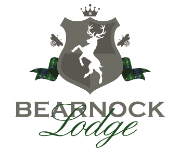What is above the stag in the emblem?
Could you give a comprehensive explanation in response to this question?

Above the stag in the emblem is a crown, which signifies prestige and tradition, and is part of the royal insignia that adorns the shield-like emblem.